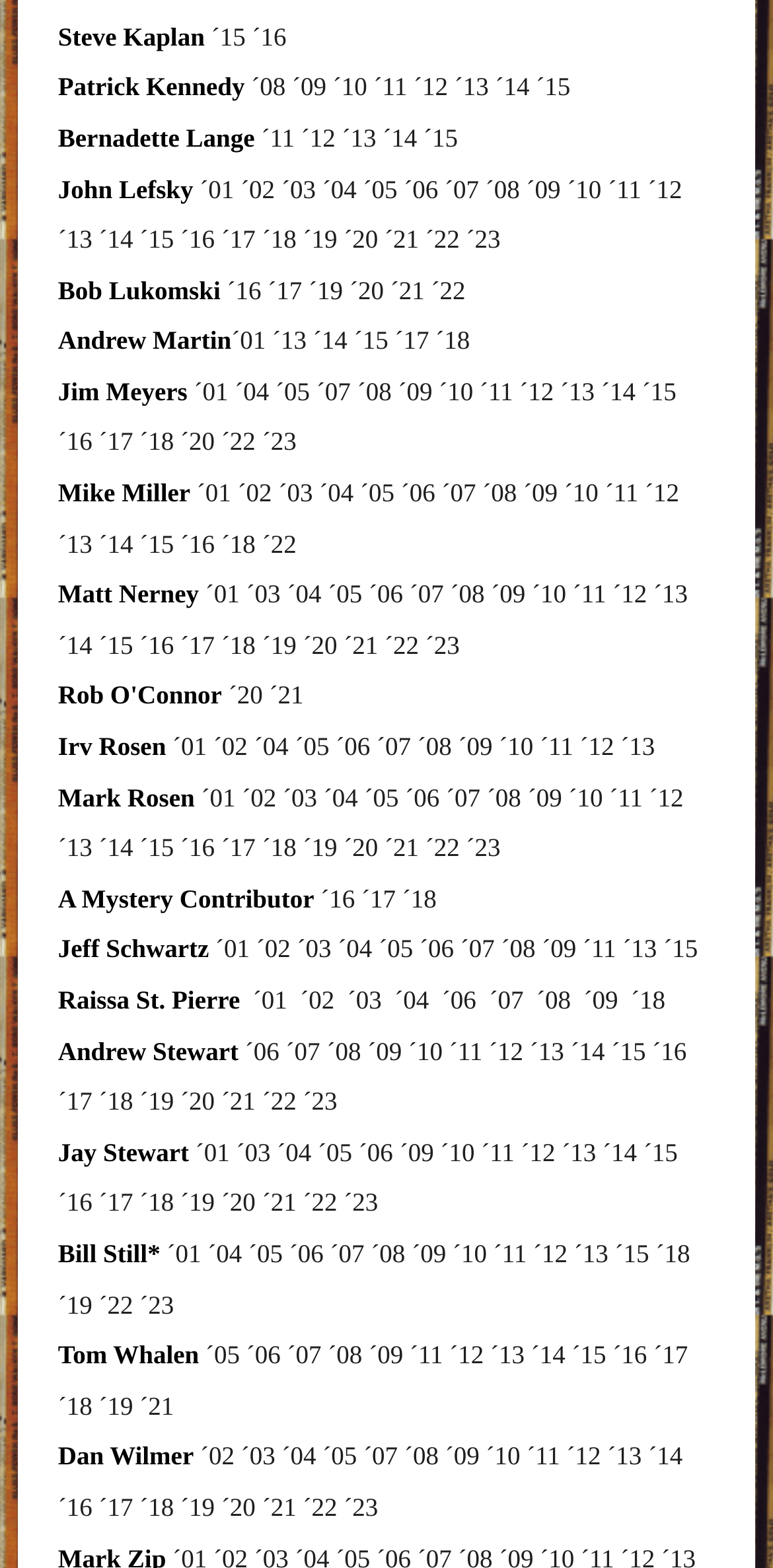Please identify the bounding box coordinates of the area I need to click to accomplish the following instruction: "View John Lefsky's profile".

[0.075, 0.111, 0.25, 0.13]